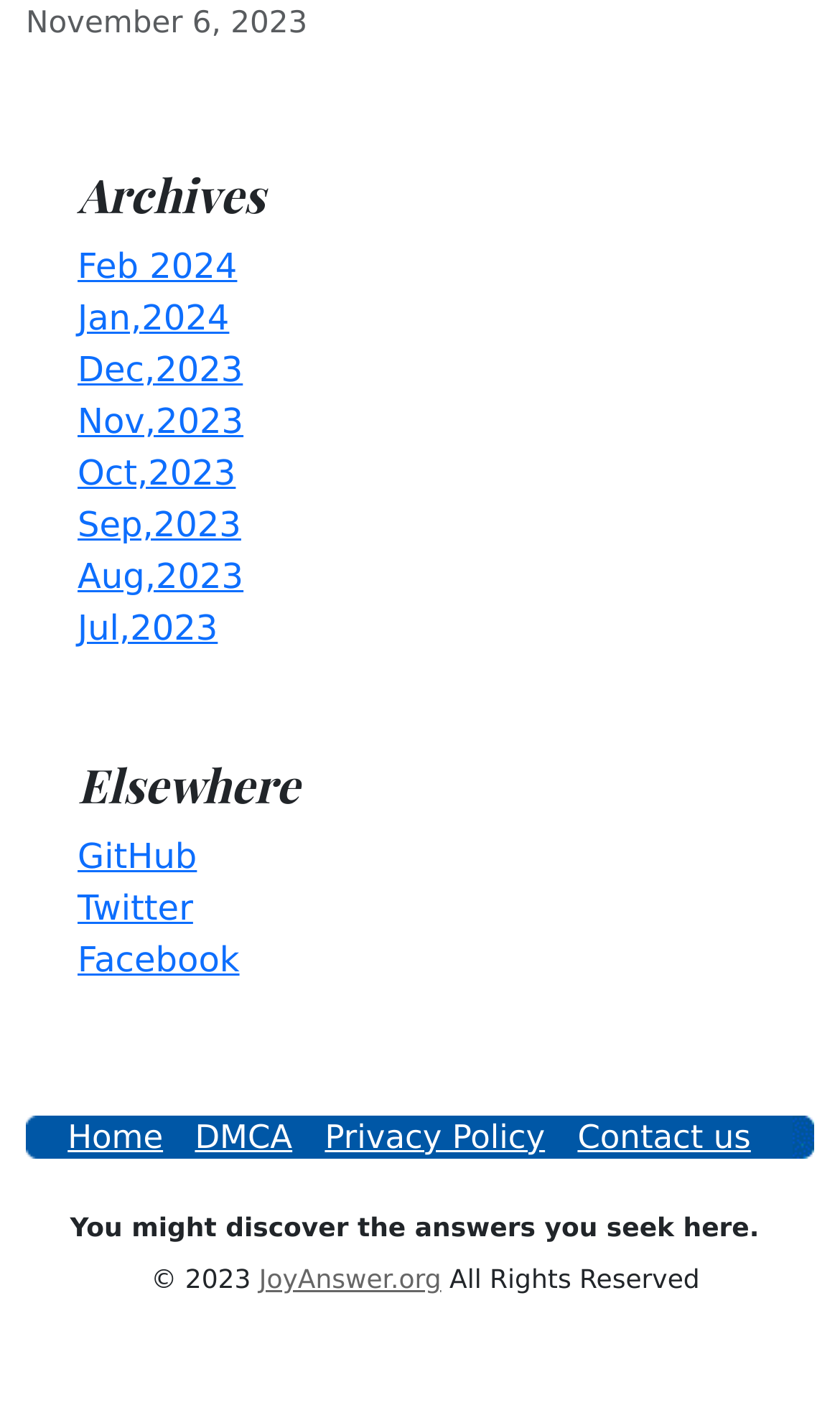Locate the bounding box coordinates of the element that should be clicked to execute the following instruction: "Go to home page".

[0.081, 0.79, 0.194, 0.817]